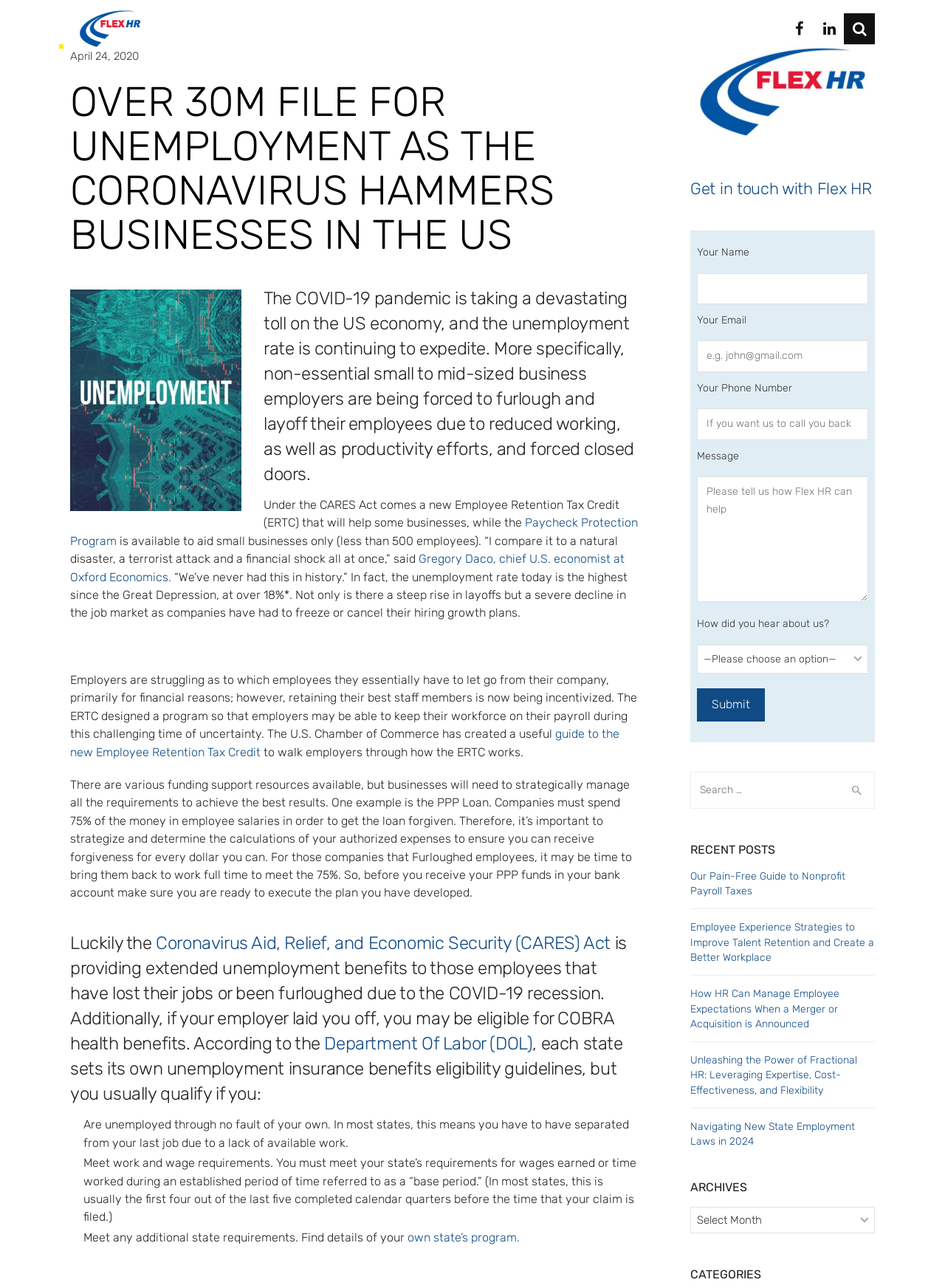What is the purpose of the Employee Retention Tax Credit?
Give a detailed explanation using the information visible in the image.

I found the answer by reading the paragraph that mentions the Employee Retention Tax Credit. The text states that the ERTC is designed to help employers keep their workforce on their payroll during the challenging time of uncertainty, indicating its purpose.